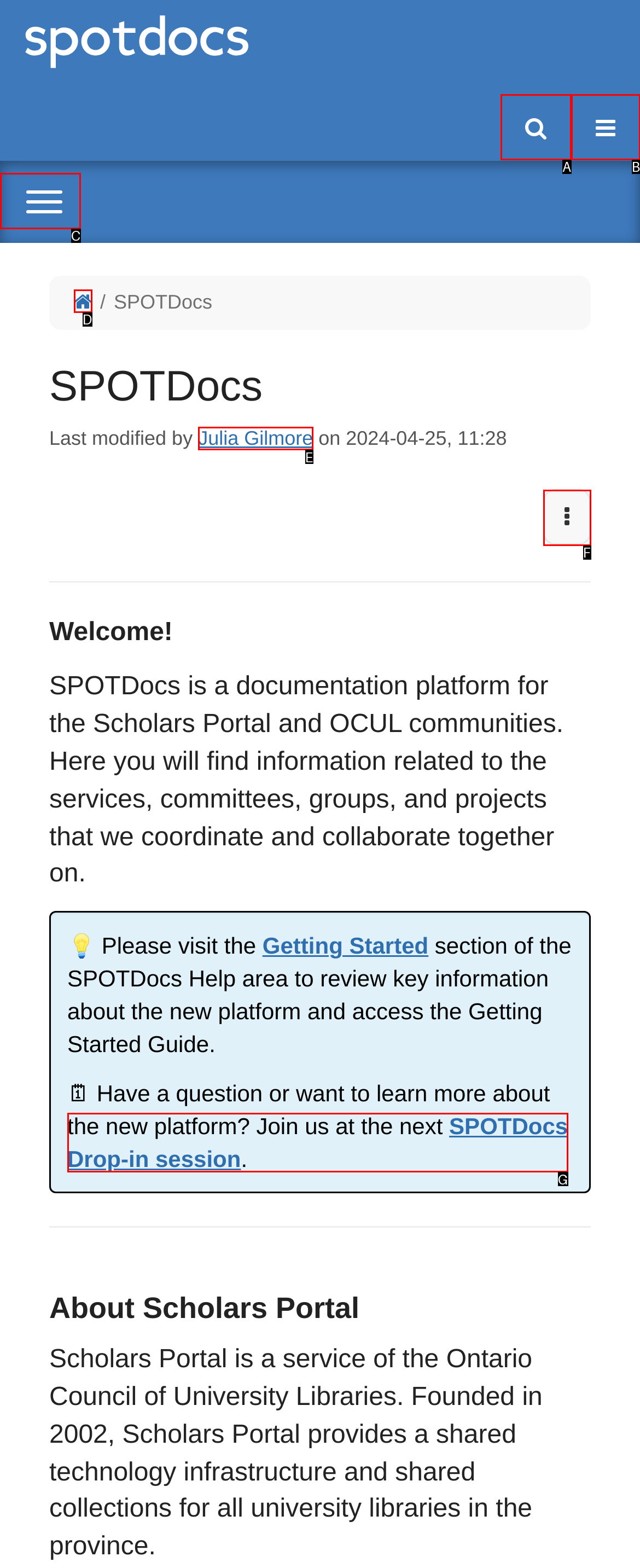Pinpoint the HTML element that fits the description: Read more
Answer by providing the letter of the correct option.

None